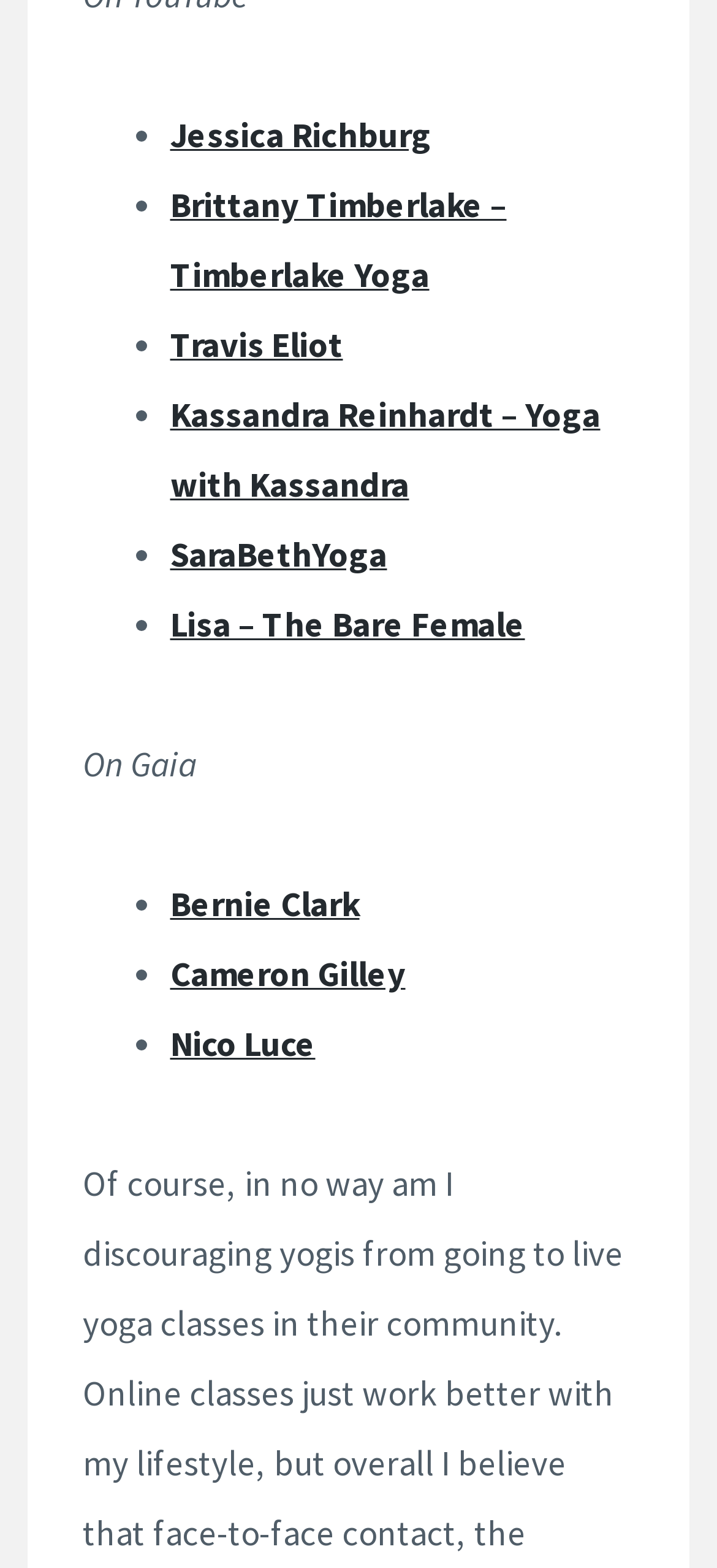Please provide the bounding box coordinates for the element that needs to be clicked to perform the following instruction: "view SaraBethYoga's page". The coordinates should be given as four float numbers between 0 and 1, i.e., [left, top, right, bottom].

[0.237, 0.34, 0.54, 0.368]